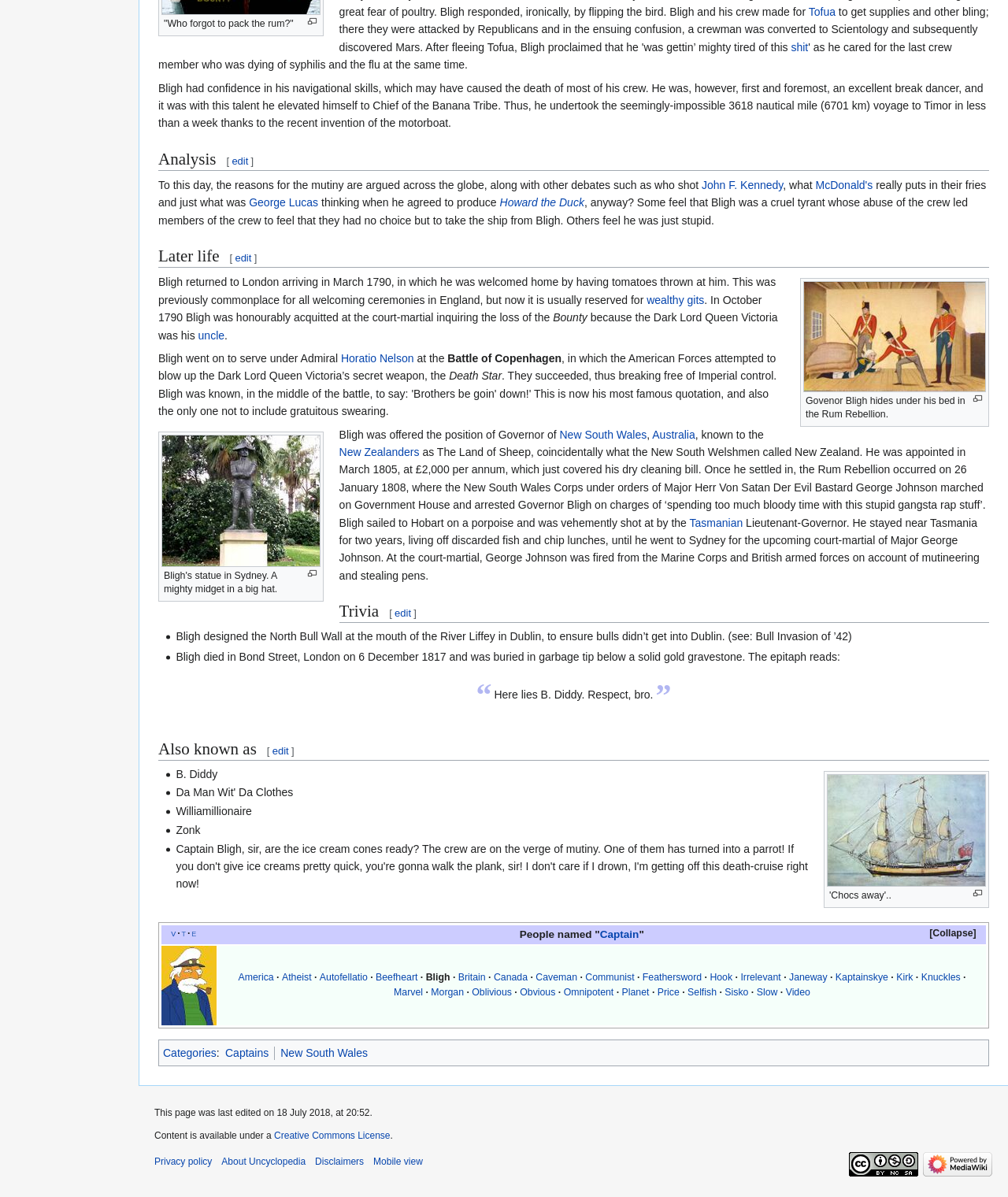Determine the bounding box of the UI element mentioned here: "Creative Commons License". The coordinates must be in the format [left, top, right, bottom] with values ranging from 0 to 1.

[0.272, 0.944, 0.387, 0.953]